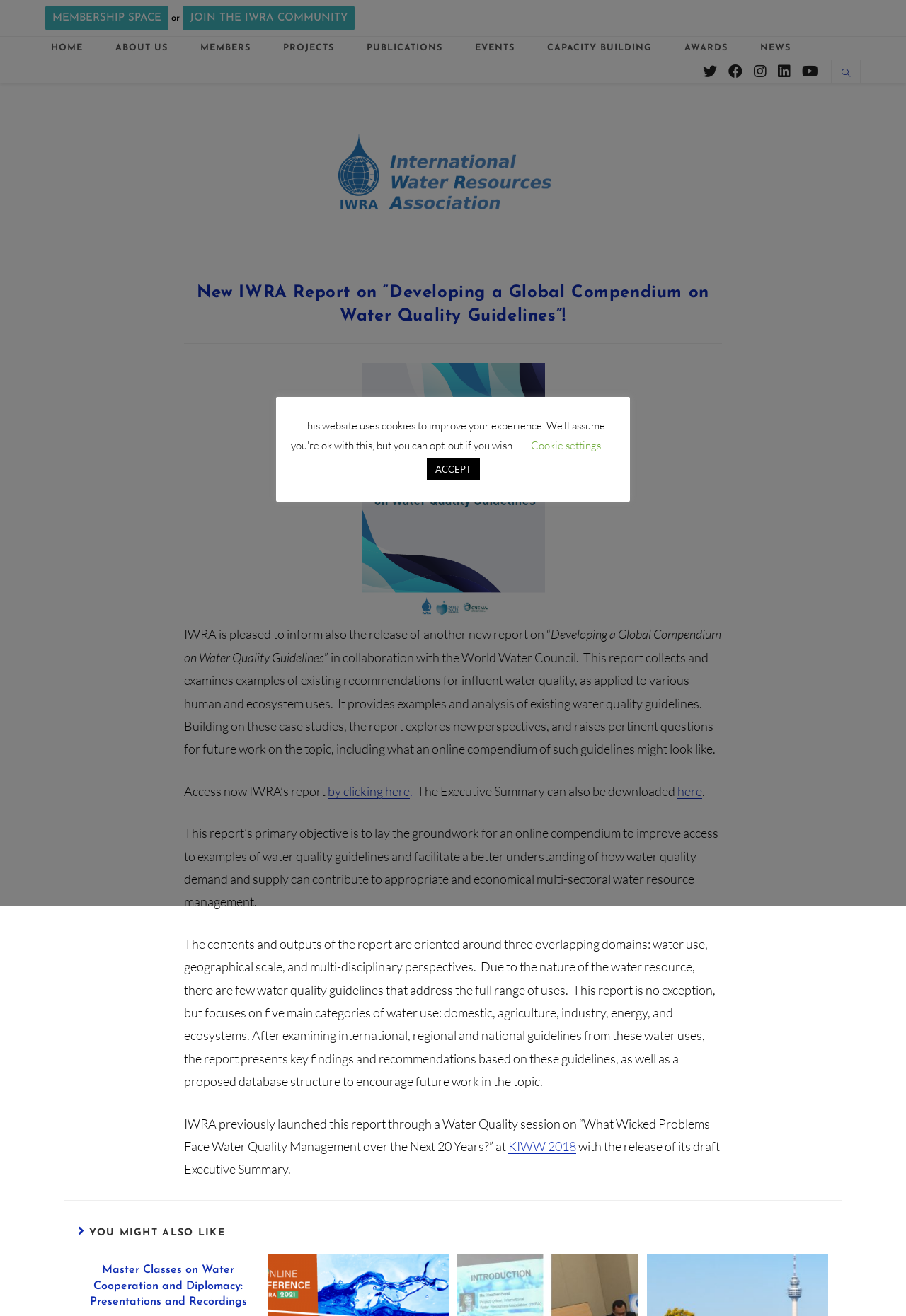What is the name of the organization?
Provide a detailed answer to the question, using the image to inform your response.

I found the answer by looking at the link with the text 'International Water Resources Association' at the top of the webpage, which is likely to be the name of the organization.